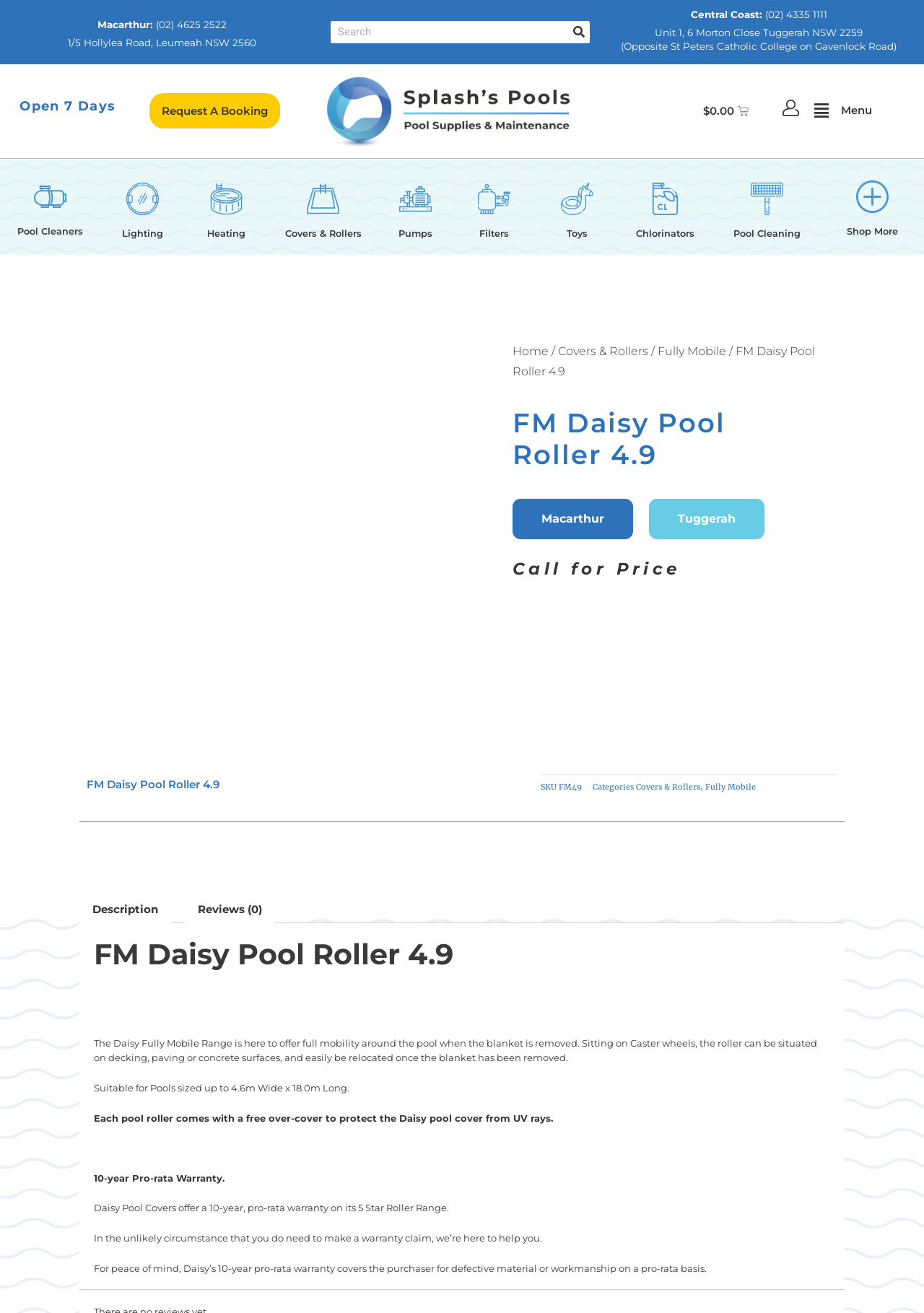Determine the bounding box coordinates of the section I need to click to execute the following instruction: "Click on the 'Apply Now' button". Provide the coordinates as four float numbers between 0 and 1, i.e., [left, top, right, bottom].

None